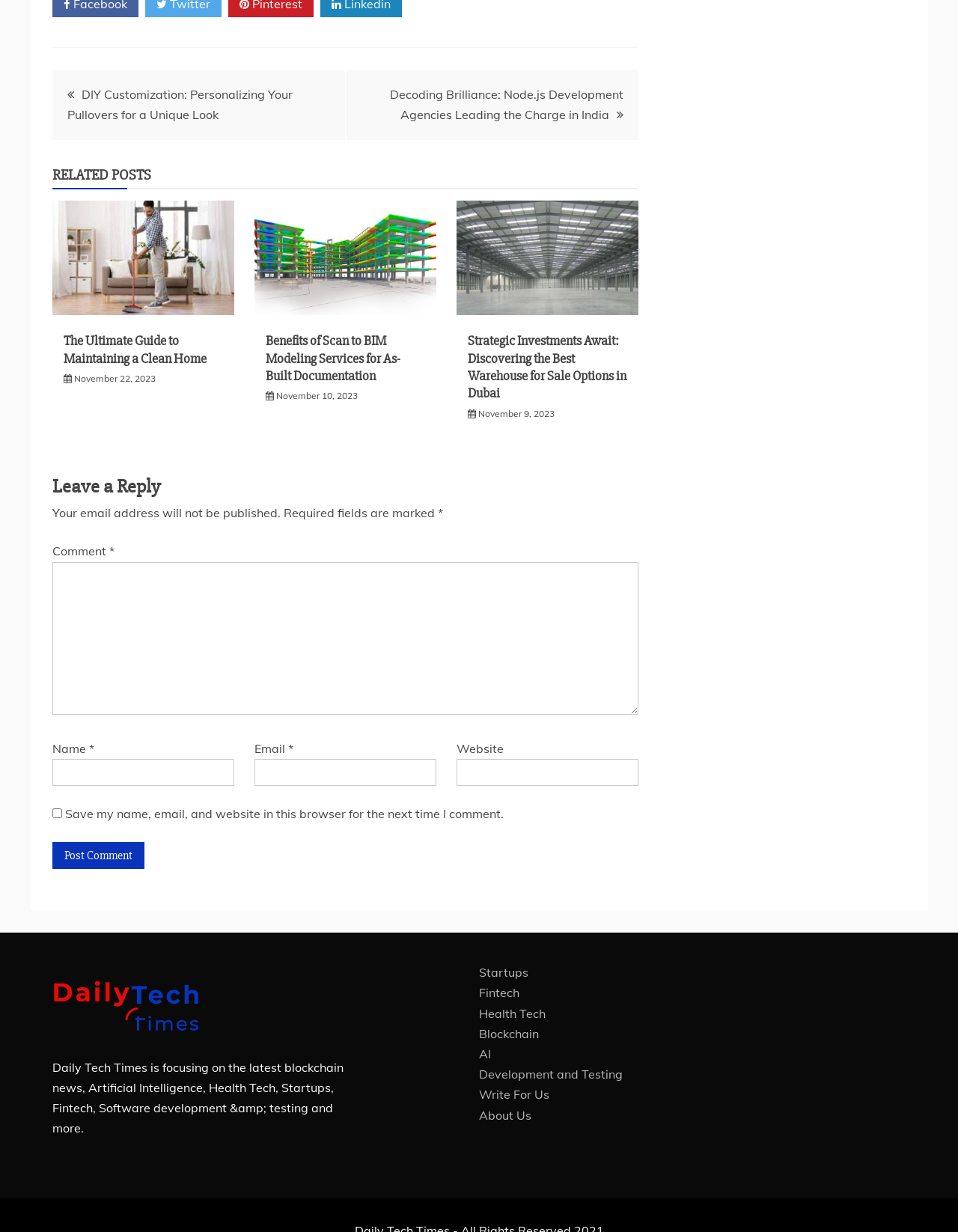How many fields are required in the comment form?
Could you give a comprehensive explanation in response to this question?

I analyzed the comment form and found three required fields: 'Name', 'Email', and 'Comment'. These fields are marked as required, indicating that users must fill them in to submit a comment.